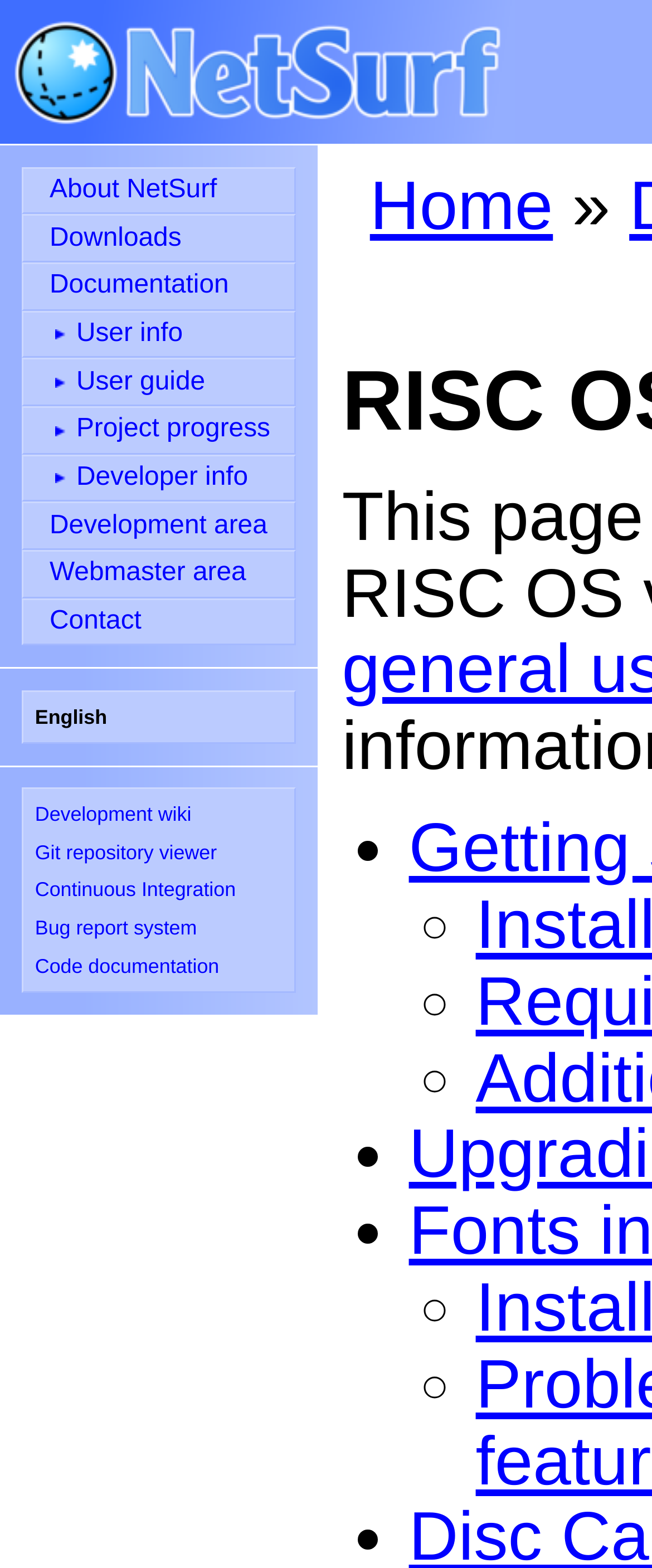Find the bounding box coordinates of the element's region that should be clicked in order to follow the given instruction: "Access Development area". The coordinates should consist of four float numbers between 0 and 1, i.e., [left, top, right, bottom].

[0.033, 0.32, 0.453, 0.351]